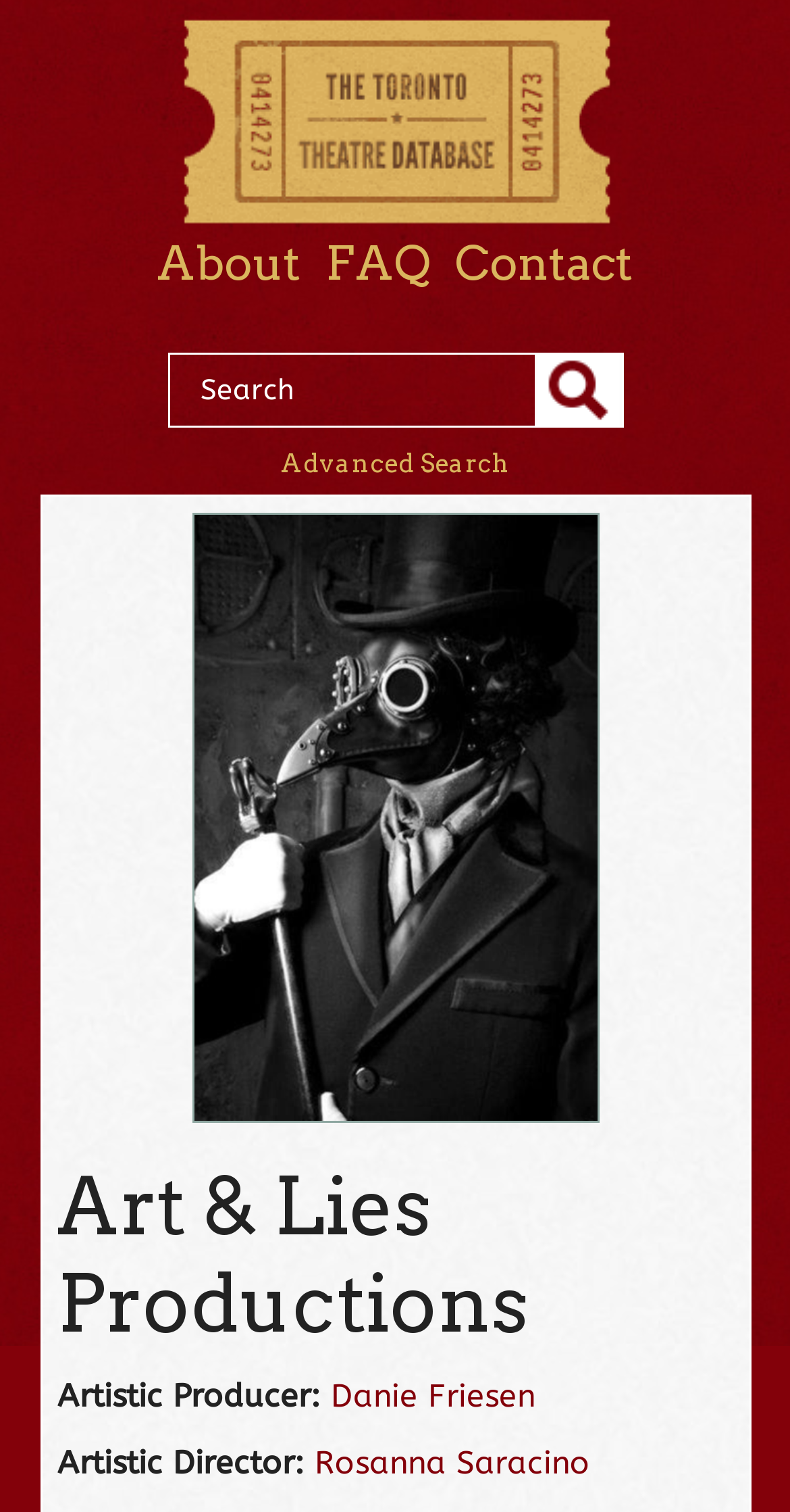Based on the image, provide a detailed response to the question:
How many links are in the top navigation menu?

I counted the number of links in the top navigation menu by looking at the links labeled 'About', 'FAQ', and 'Contact'. There are three links in total.